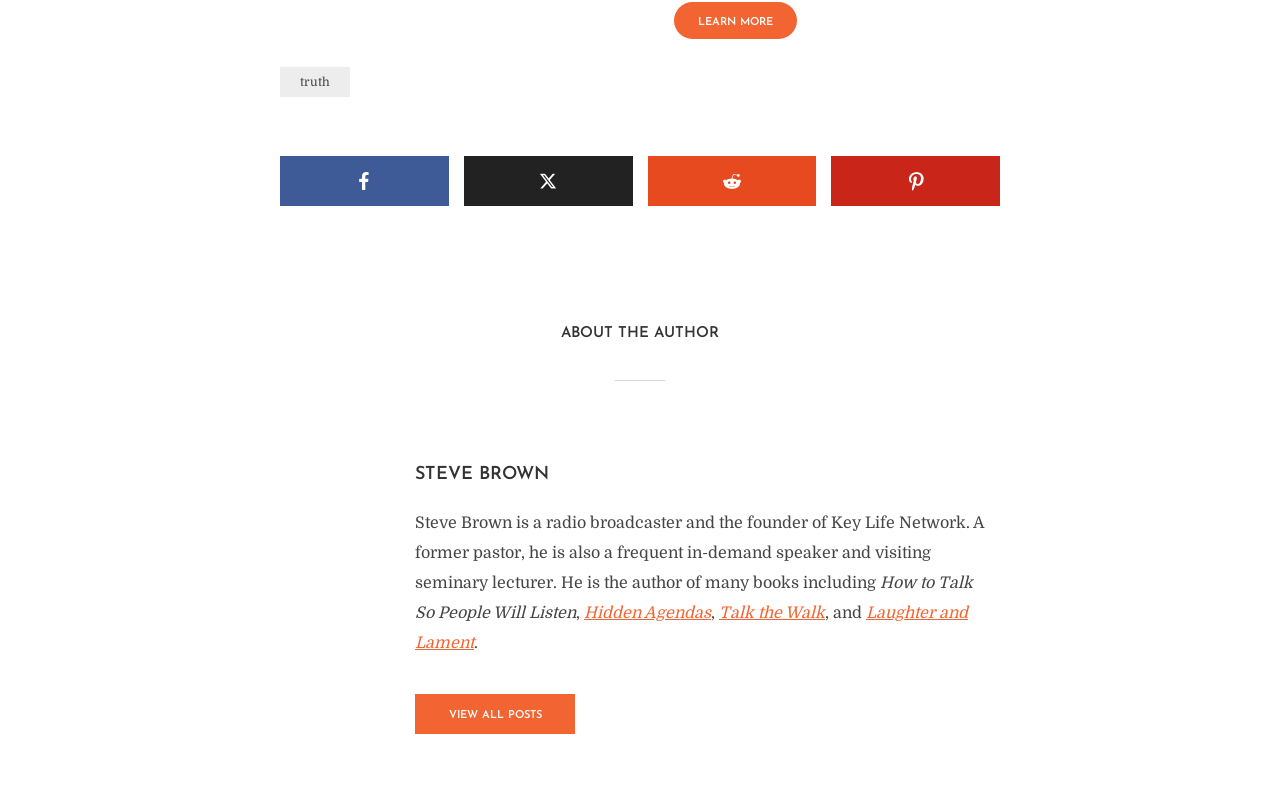Pinpoint the bounding box coordinates of the clickable area needed to execute the instruction: "Check out Laughter and Lament". The coordinates should be specified as four float numbers between 0 and 1, i.e., [left, top, right, bottom].

[0.324, 0.759, 0.756, 0.819]